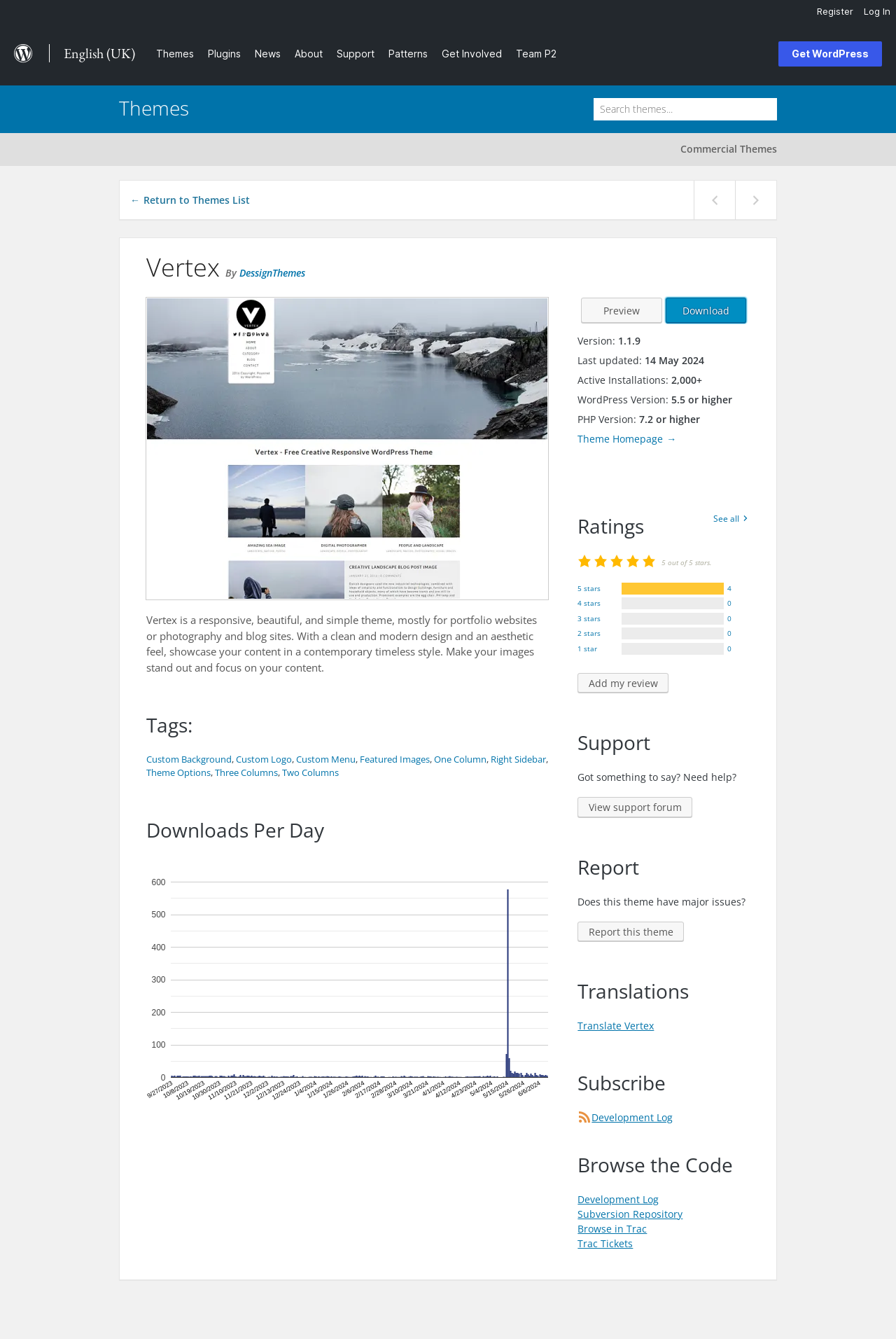Consider the image and give a detailed and elaborate answer to the question: 
How many active installations of the theme are there?

I found the number of active installations of the theme by looking at the static text element with the text 'Active Installations: 2,000+' which is located below the theme description, indicating that it is the number of active users of the theme.